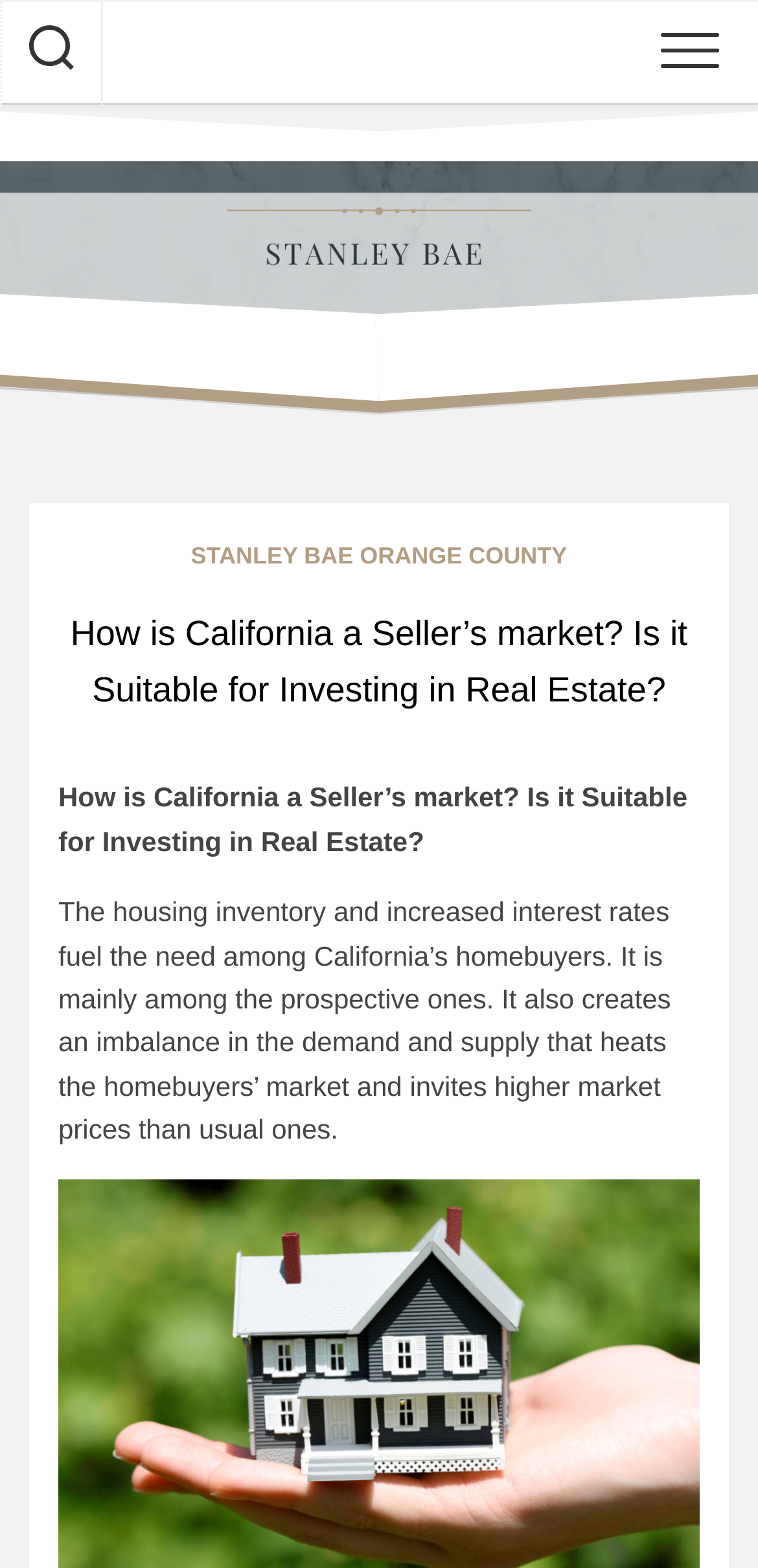Who is the author of the webpage?
Using the image as a reference, answer with just one word or a short phrase.

Stanley Bae